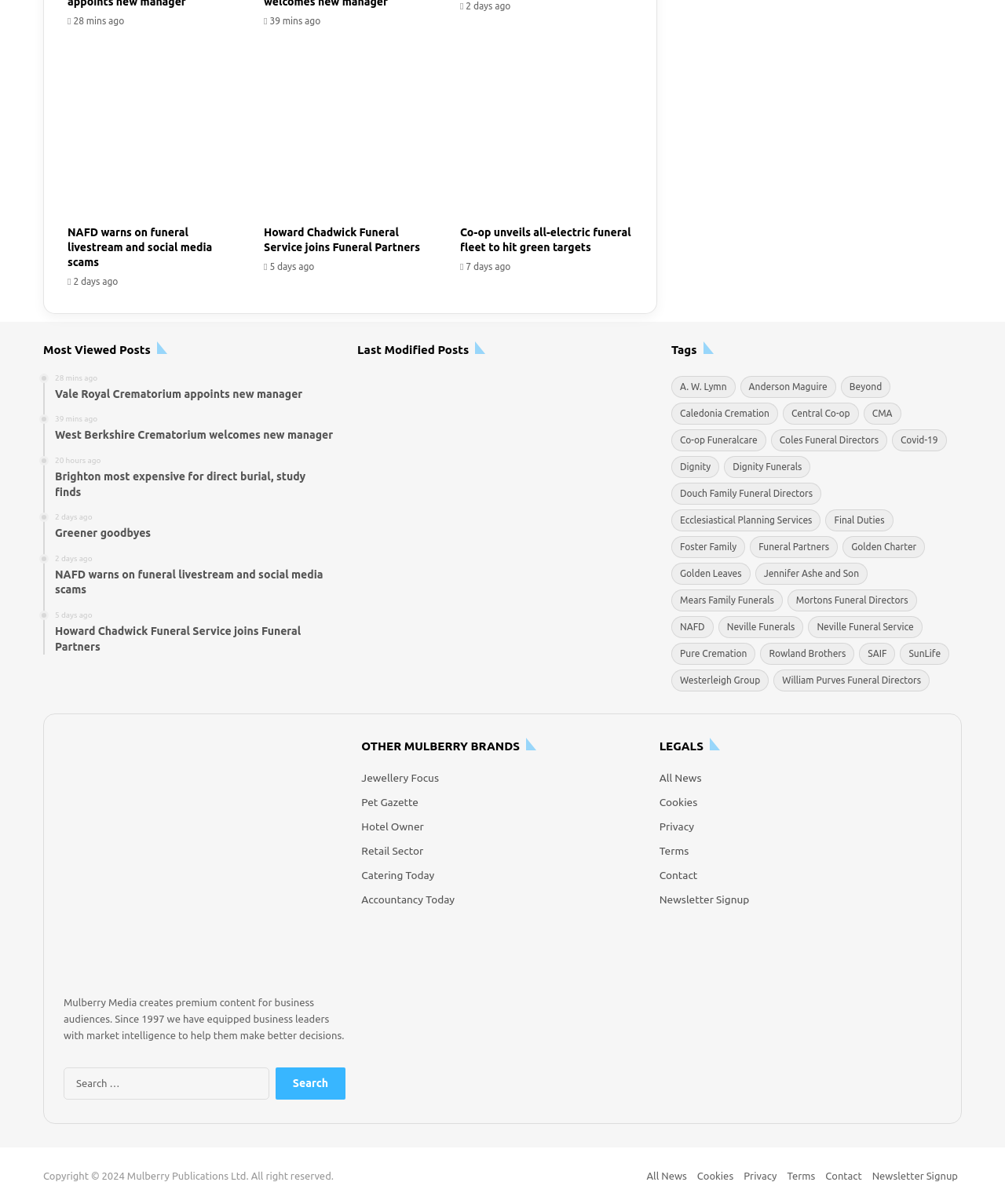Find and indicate the bounding box coordinates of the region you should select to follow the given instruction: "Search for something".

[0.063, 0.886, 0.344, 0.913]